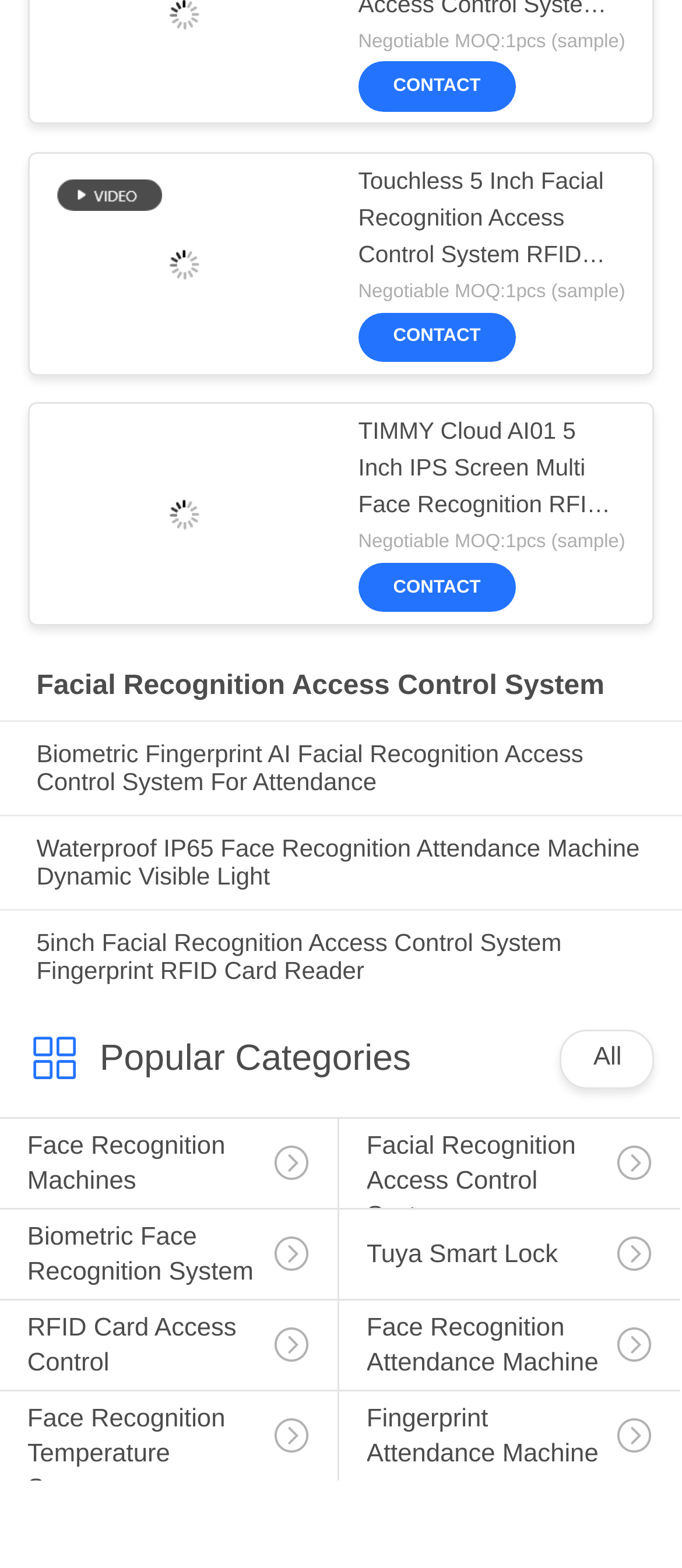Can you provide the bounding box coordinates for the element that should be clicked to implement the instruction: "Give"?

None